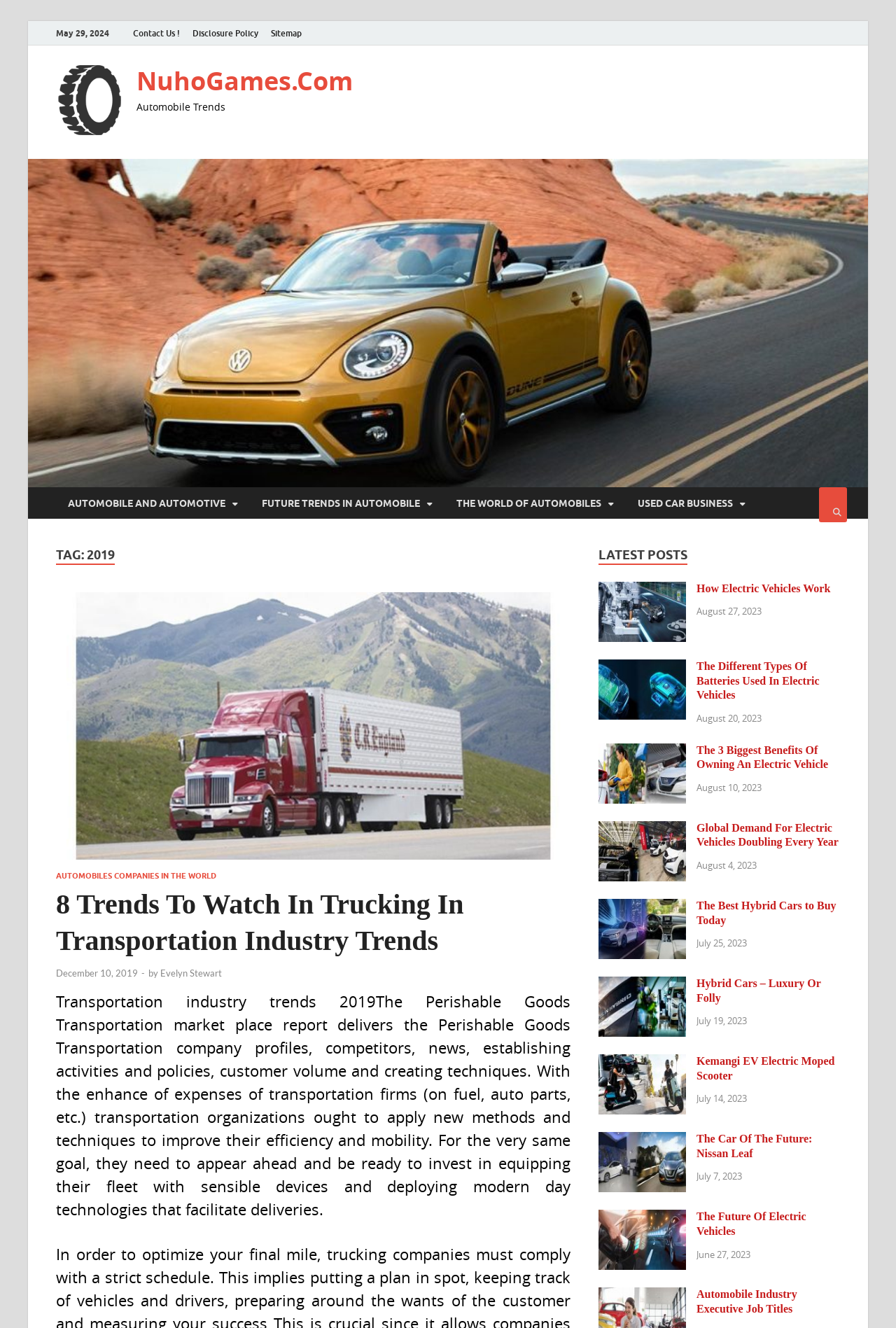Pinpoint the bounding box coordinates of the area that must be clicked to complete this instruction: "read about Automobile Trends".

[0.152, 0.075, 0.252, 0.085]